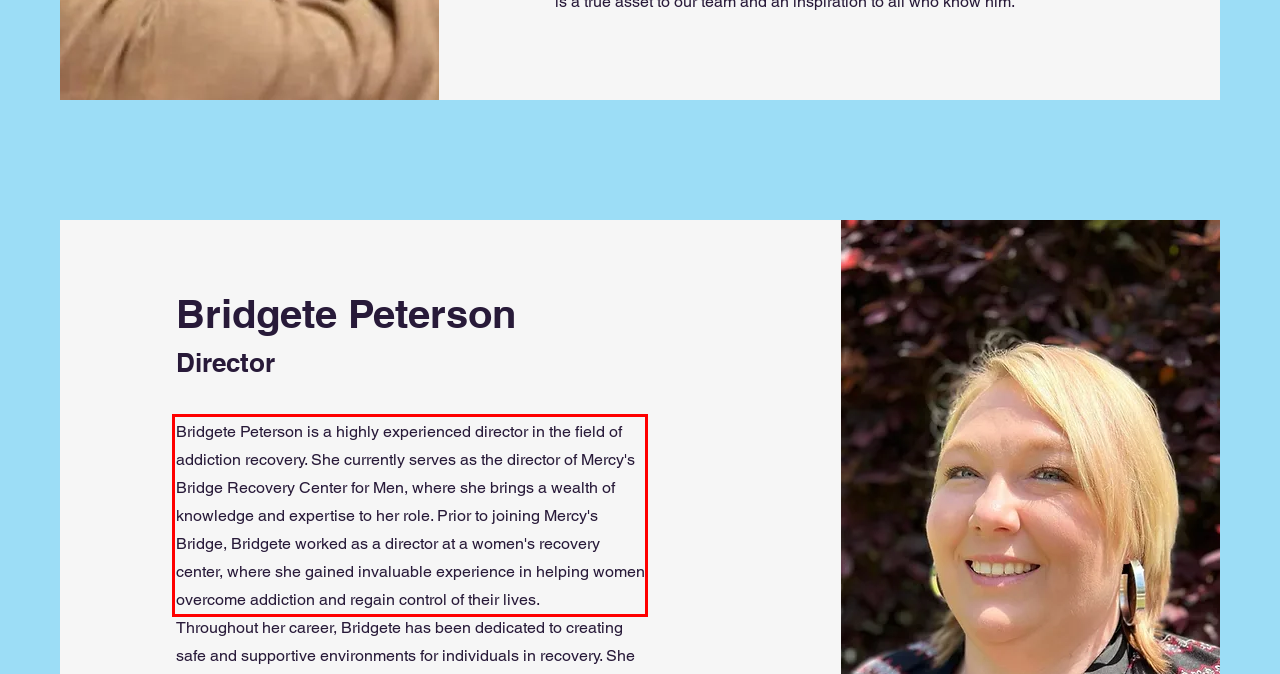Please perform OCR on the UI element surrounded by the red bounding box in the given webpage screenshot and extract its text content.

Bridgete Peterson is a highly experienced director in the field of addiction recovery. She currently serves as the director of Mercy's Bridge Recovery Center for Men, where she brings a wealth of knowledge and expertise to her role. Prior to joining Mercy's Bridge, Bridgete worked as a director at a women's recovery center, where she gained invaluable experience in helping women overcome addiction and regain control of their lives.